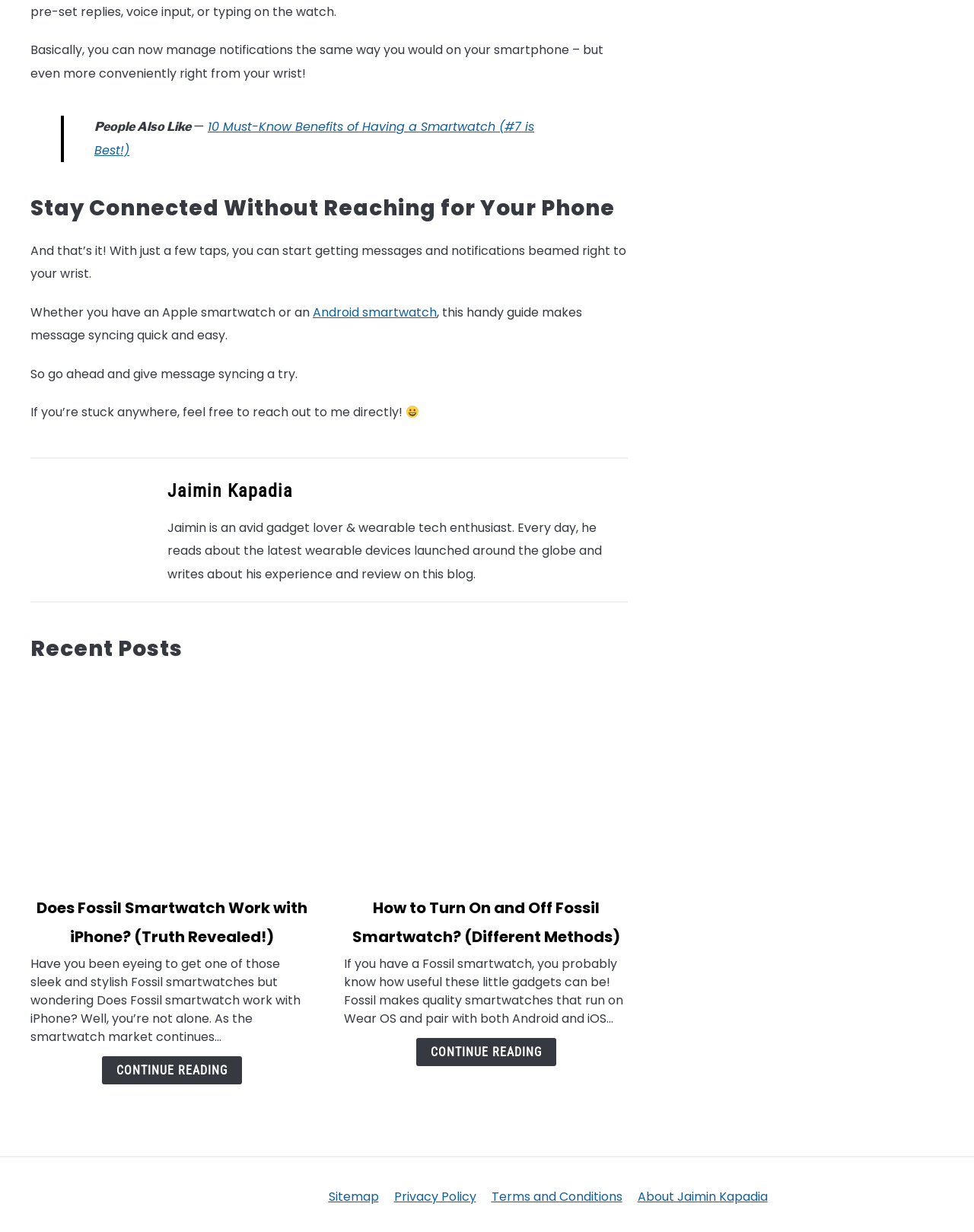What is the title of the first recent post?
Answer the question with as much detail as you can, using the image as a reference.

I found the title of the first recent post by looking at the section labeled 'Recent Posts' on the webpage. The first article in this section has a link that says 'Does Fossil Smartwatch Work with iPhone? (Truth Revealed!)', which is the title of the post.